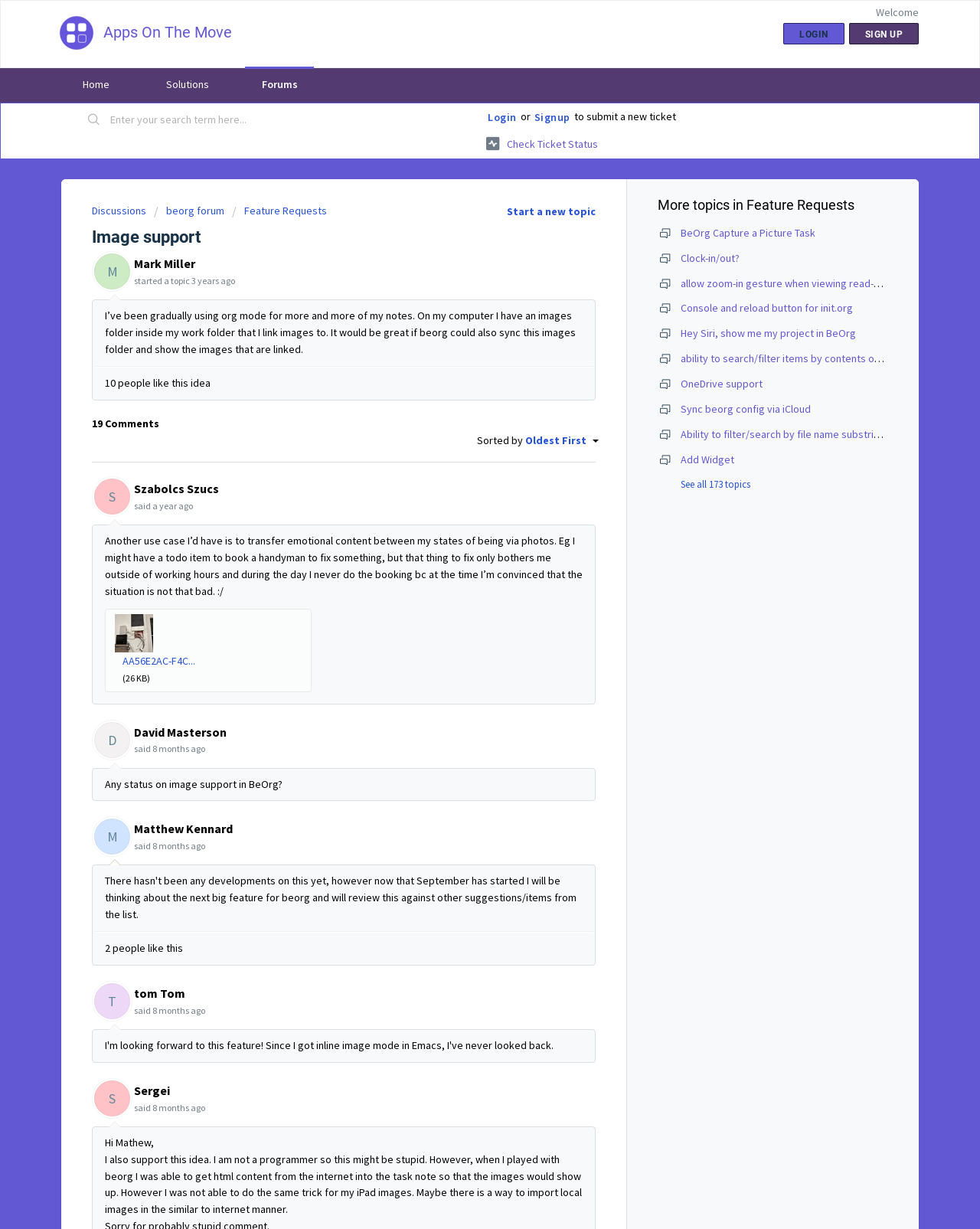Please indicate the bounding box coordinates of the element's region to be clicked to achieve the instruction: "View image support topic". Provide the coordinates as four float numbers between 0 and 1, i.e., [left, top, right, bottom].

[0.094, 0.185, 0.608, 0.201]